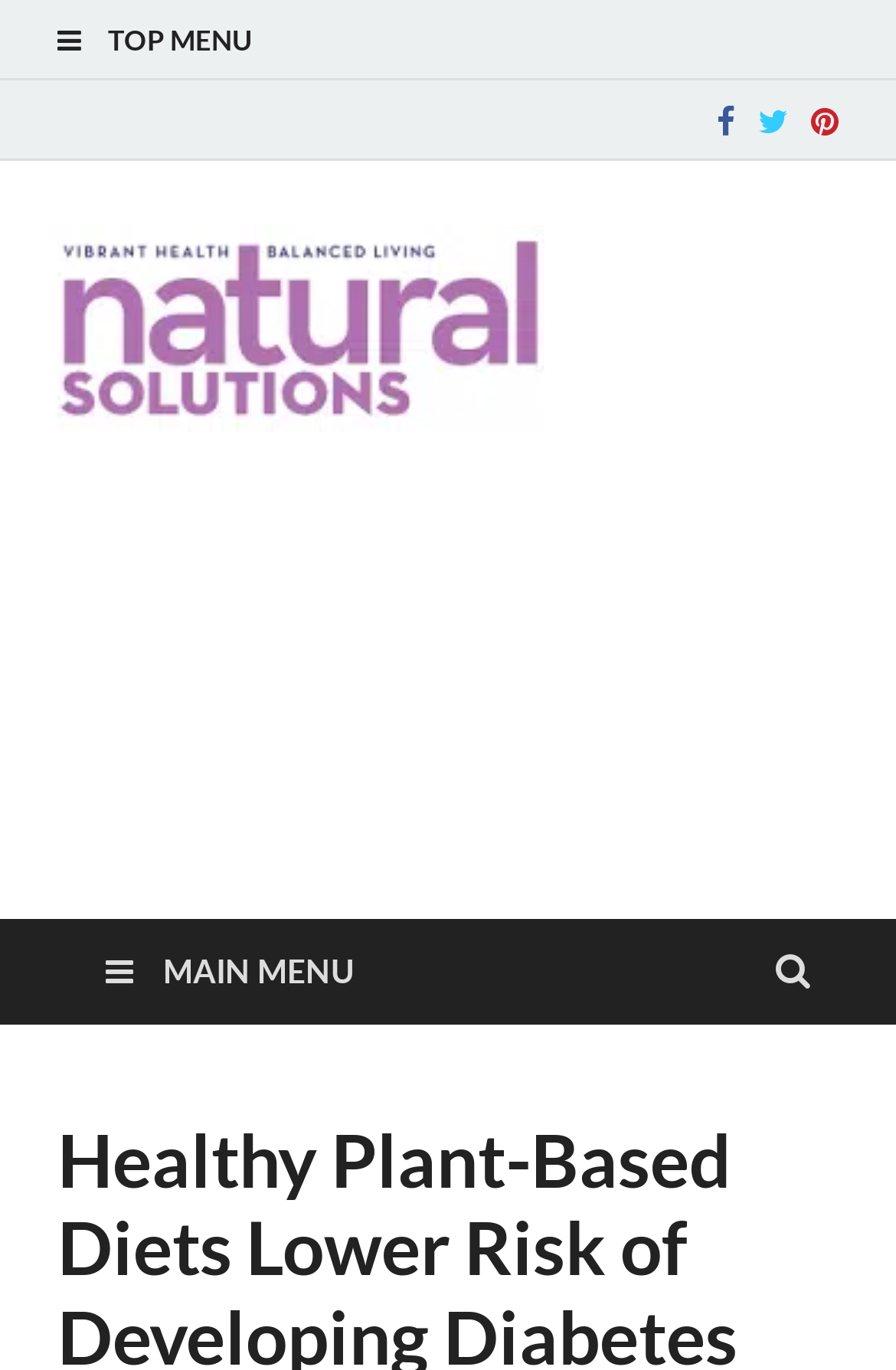What is the logo image located at?
Identify the answer in the screenshot and reply with a single word or phrase.

top left